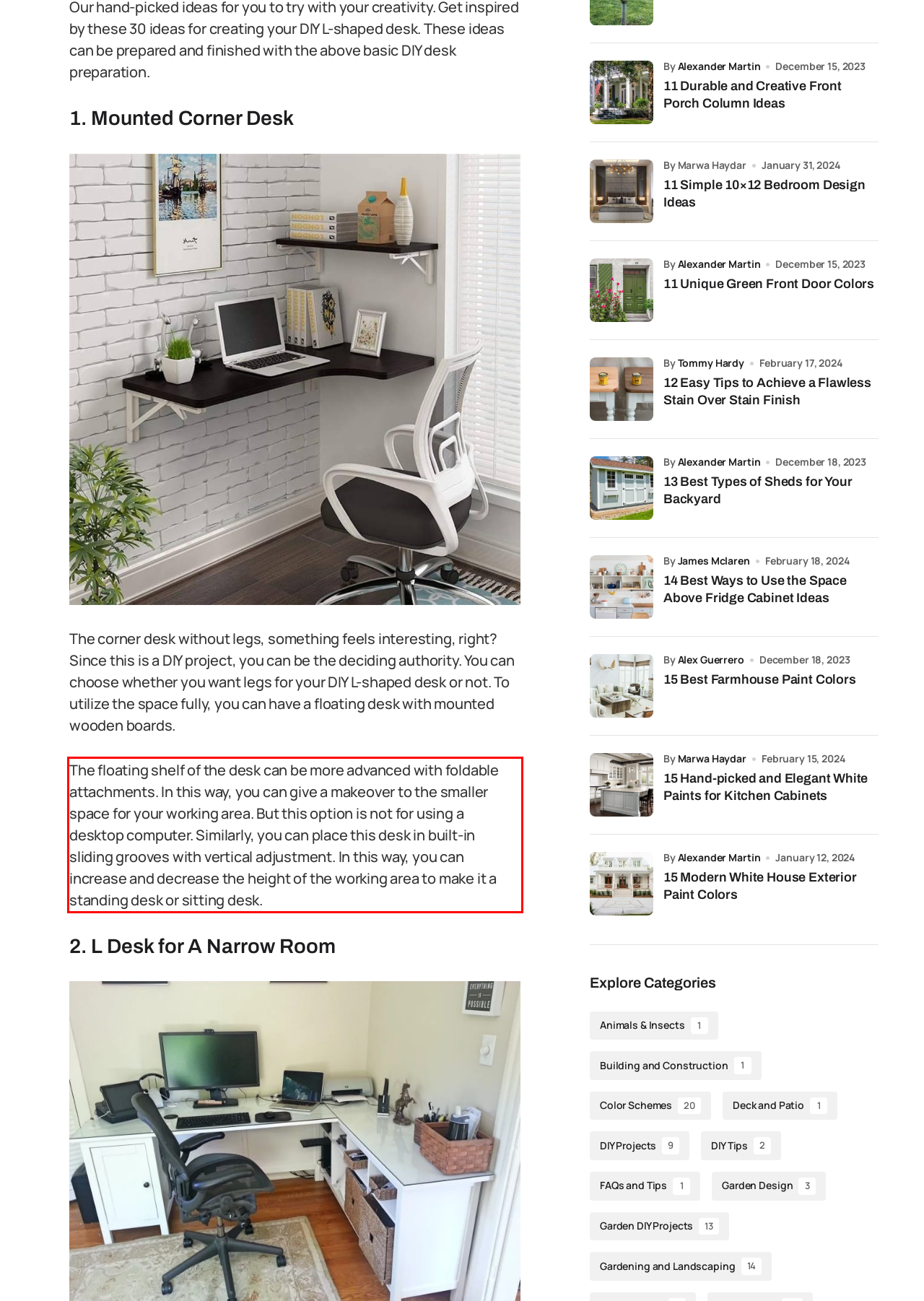Within the screenshot of the webpage, there is a red rectangle. Please recognize and generate the text content inside this red bounding box.

The floating shelf of the desk can be more advanced with foldable attachments. In this way, you can give a makeover to the smaller space for your working area. But this option is not for using a desktop computer. Similarly, you can place this desk in built-in sliding grooves with vertical adjustment. In this way, you can increase and decrease the height of the working area to make it a standing desk or sitting desk.